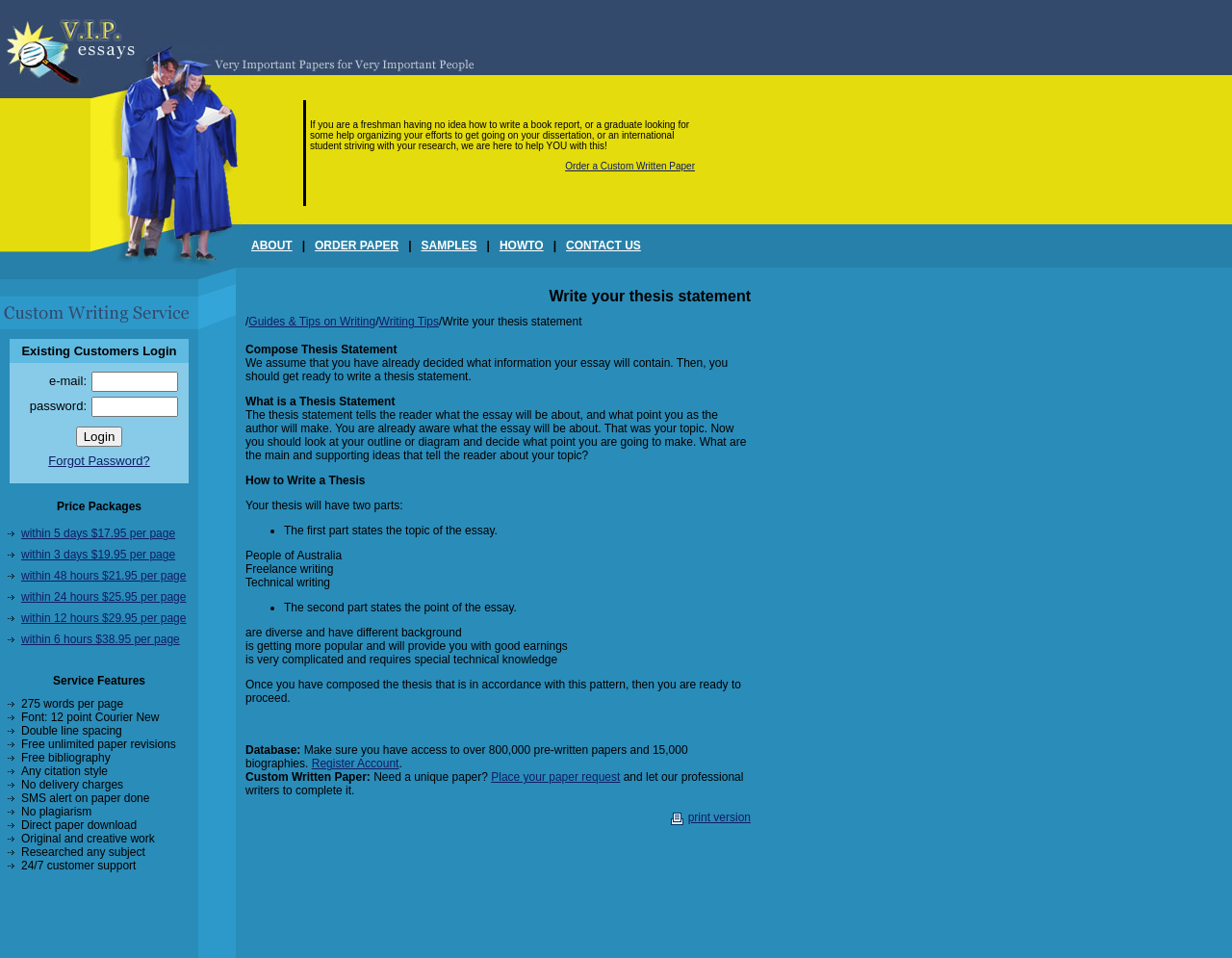Detail the various sections and features of the webpage.

This webpage is about essay writing services, specifically providing help with college essays, thesis examples, and homework assistance. At the top of the page, there is a brief introduction to the service, stating that it can help students with book reports, dissertations, and research, regardless of their academic level.

Below the introduction, there is a prominent call-to-action button to order a custom-written paper. To the left of this button, there are navigation links to access different sections of the website, including "About", "Order Paper", "Samples", "Howto", and "Contact Us".

On the top-right corner, there is a login section for existing customers, where they can enter their email and password to access their accounts.

The main content of the page is divided into three sections. The first section, "Price Packages", lists different pricing options for essay writing services, ranging from $17.95 to $38.95 per page, depending on the deadline.

The second section, "Service Features", highlights the benefits of using the essay writing service, including a 275-word per page guarantee, 12-point Courier New font, double line spacing, and free unlimited paper revisions.

The third section, "Write your thesis statement", provides guidance on how to compose a thesis statement, including what it is, how to write one, and examples of thesis statements. This section also includes links to guides and tips on writing.

Throughout the page, there are various text blocks, lists, and links that provide additional information and resources for students seeking essay writing assistance.